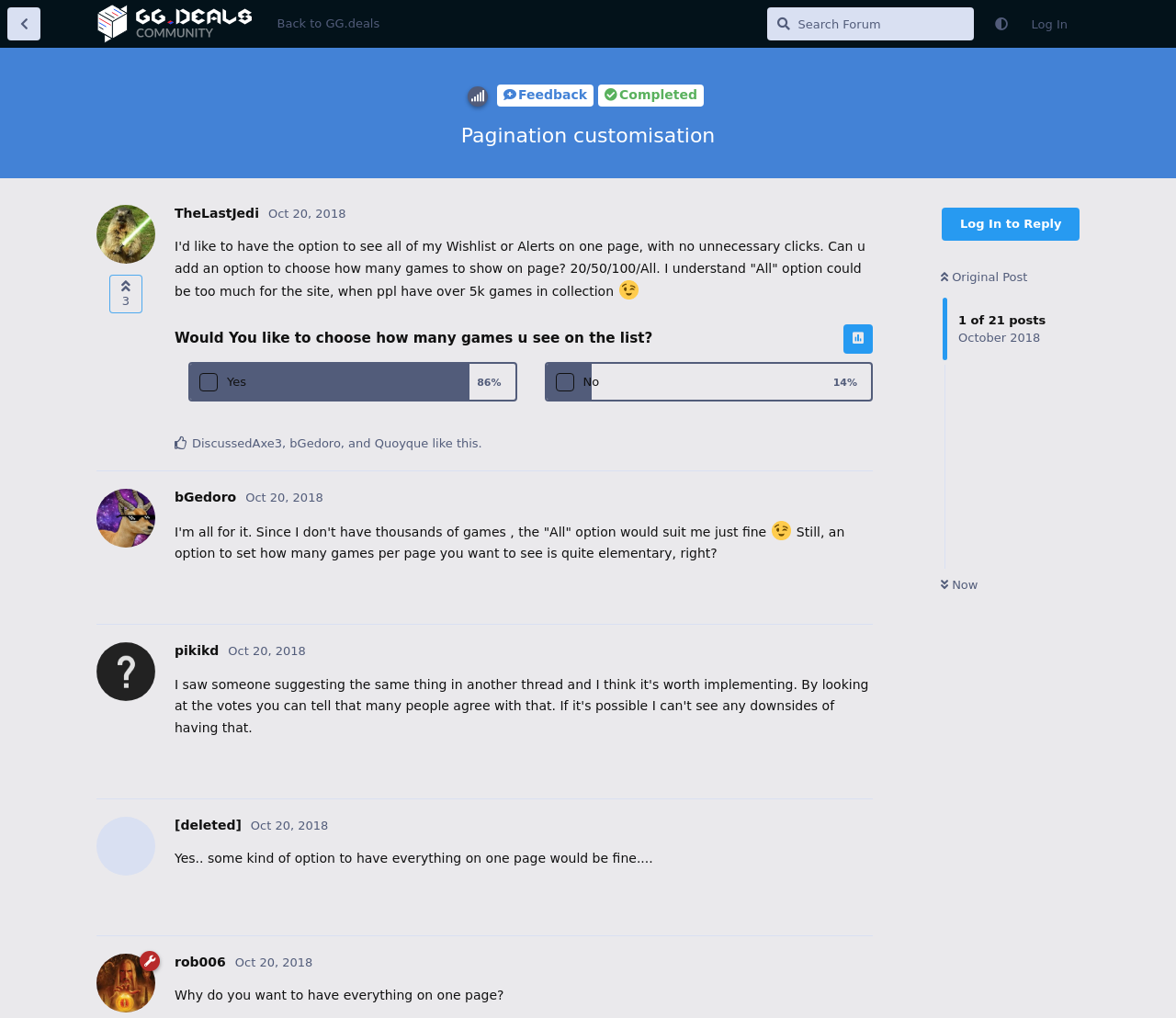Please find the bounding box coordinates of the element that needs to be clicked to perform the following instruction: "Search for a topic in the forum". The bounding box coordinates should be four float numbers between 0 and 1, represented as [left, top, right, bottom].

[0.652, 0.007, 0.828, 0.041]